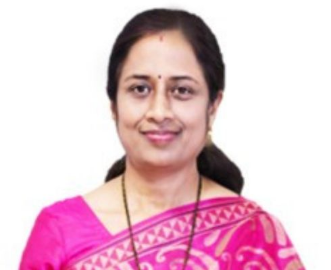Answer in one word or a short phrase: 
What is the likely profession of the woman?

Teacher or educator